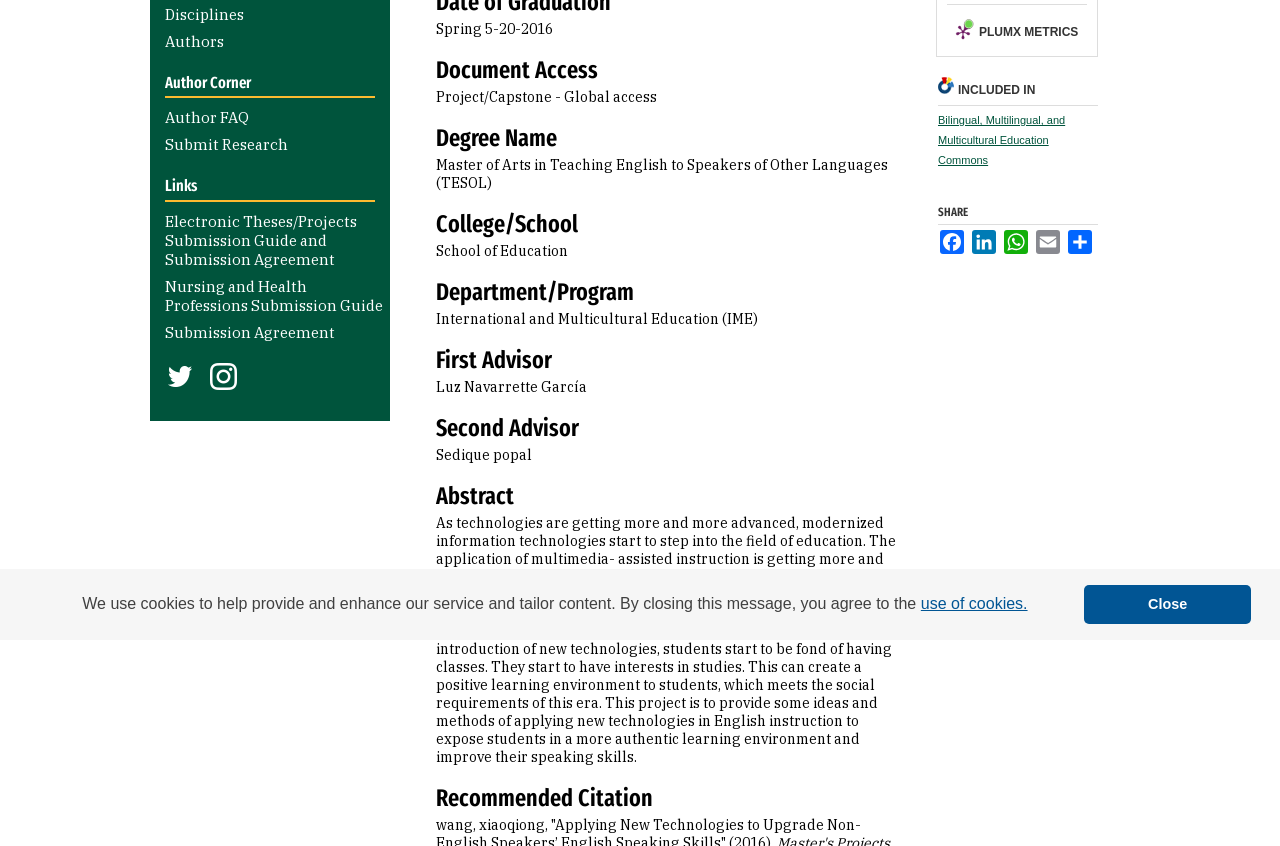Please determine the bounding box coordinates, formatted as (top-left x, top-left y, bottom-right x, bottom-right y), with all values as floating point numbers between 0 and 1. Identify the bounding box of the region described as: Authors

[0.129, 0.038, 0.305, 0.06]